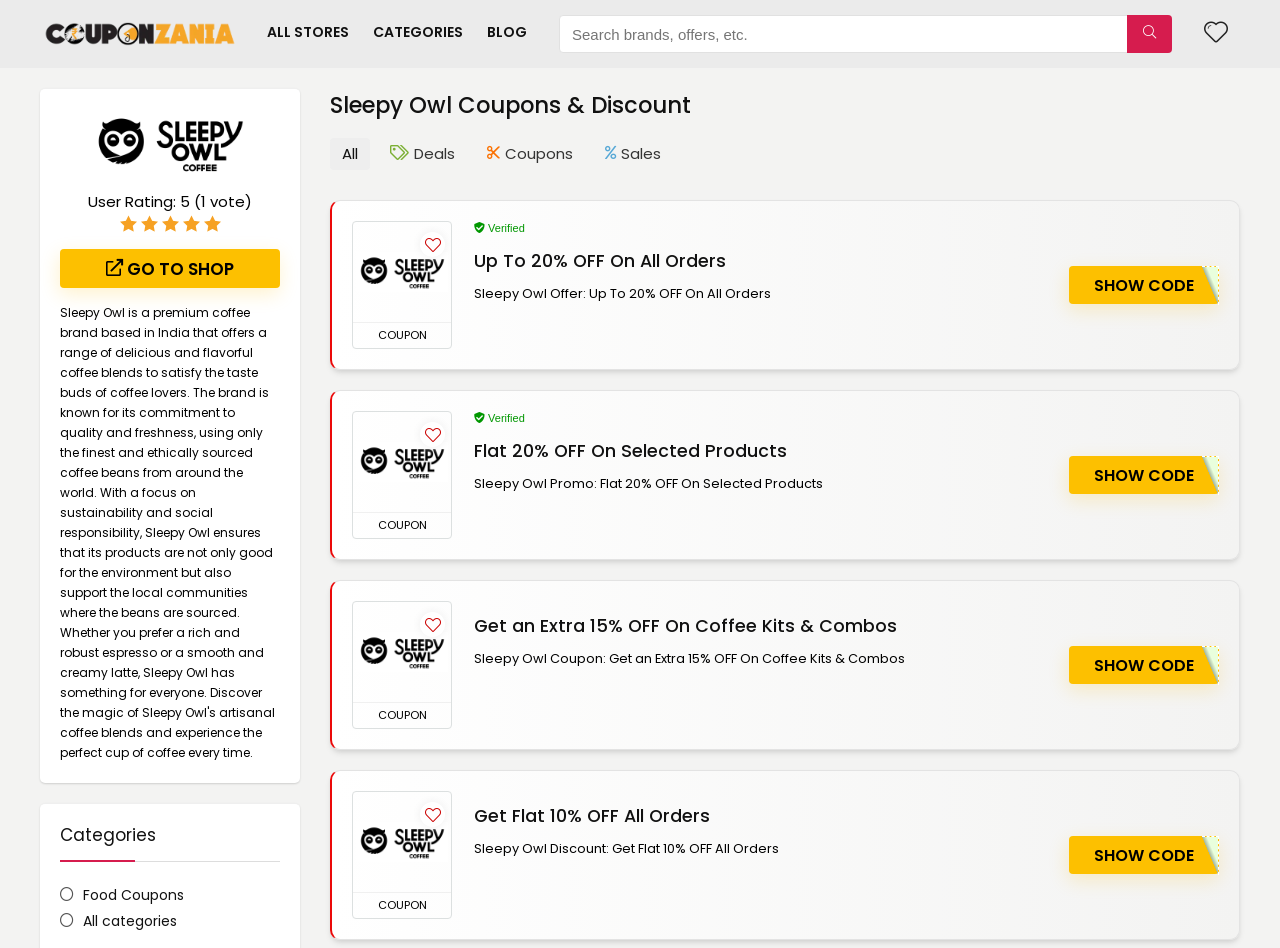Determine the bounding box coordinates for the area that needs to be clicked to fulfill this task: "Show code for Sleepy Owl Coupon: Get an Extra 15% OFF On Coffee Kits & Combos". The coordinates must be given as four float numbers between 0 and 1, i.e., [left, top, right, bottom].

[0.855, 0.689, 0.933, 0.714]